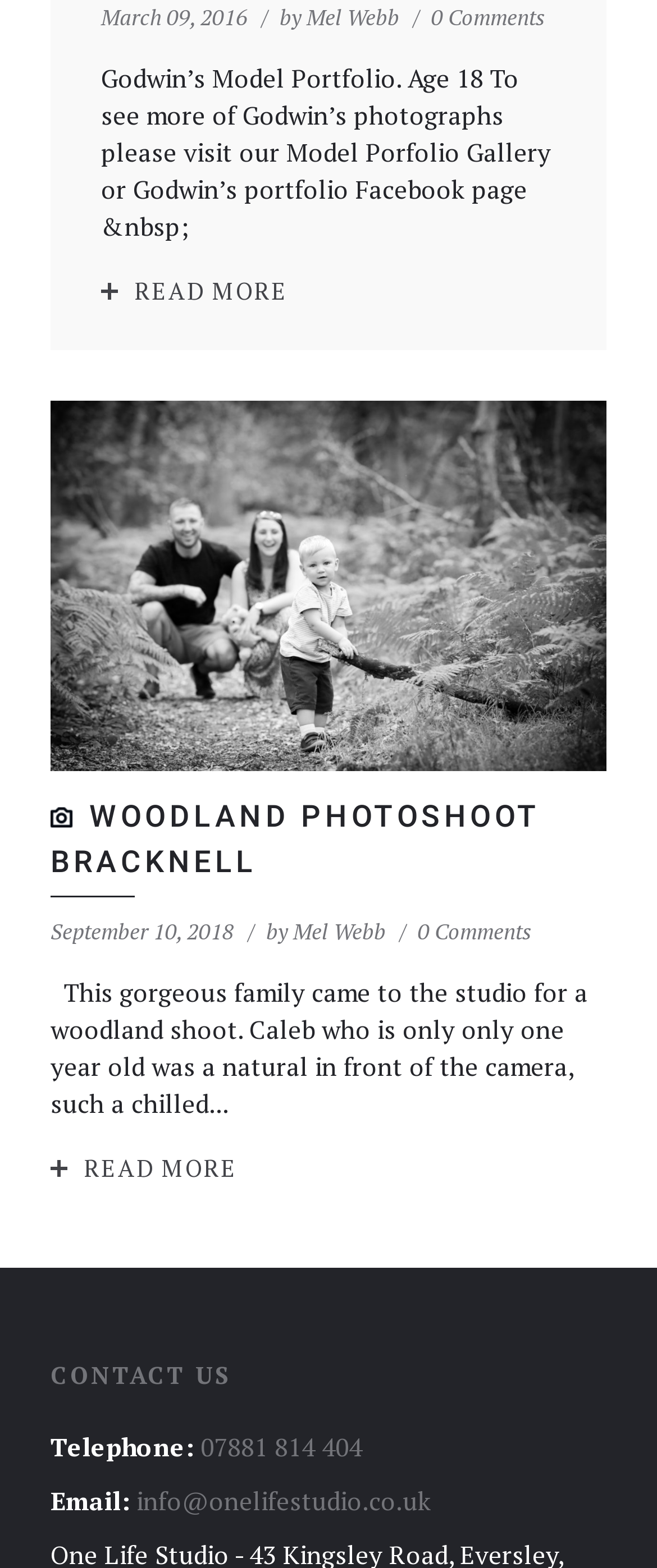Pinpoint the bounding box coordinates of the area that should be clicked to complete the following instruction: "View Psychotherapy services". The coordinates must be given as four float numbers between 0 and 1, i.e., [left, top, right, bottom].

None